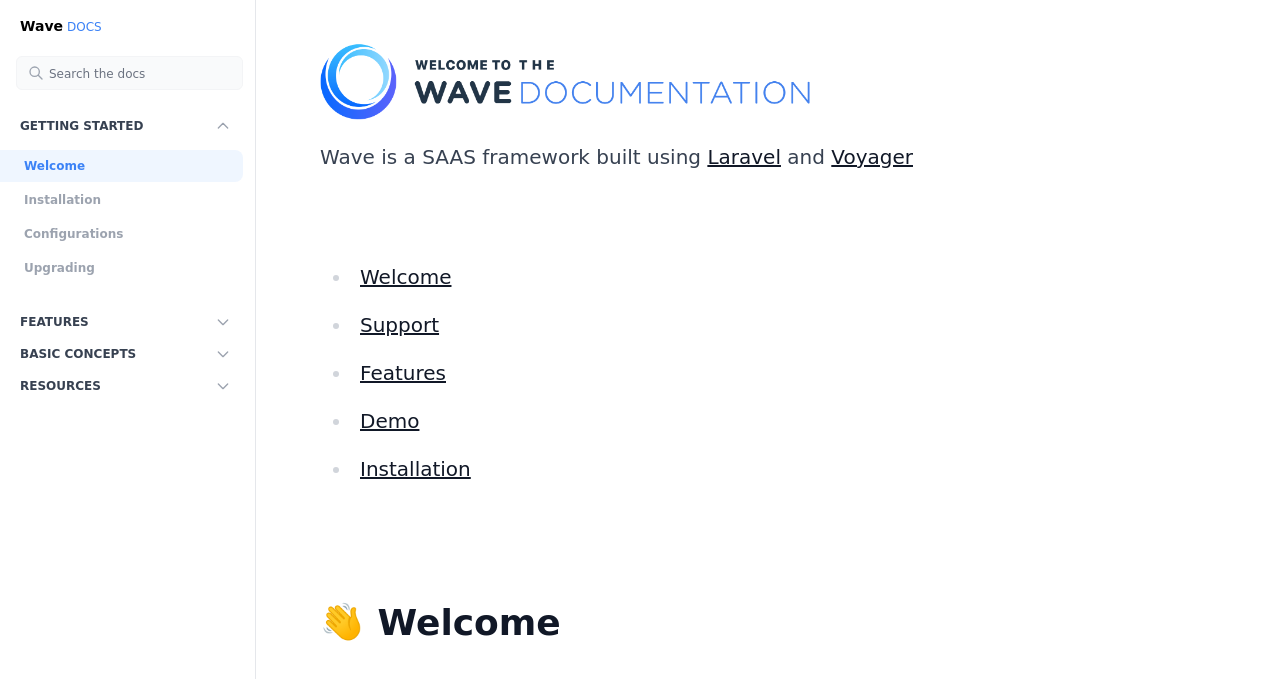What is the title of the second heading?
Please use the image to provide a one-word or short phrase answer.

WaveDOCS